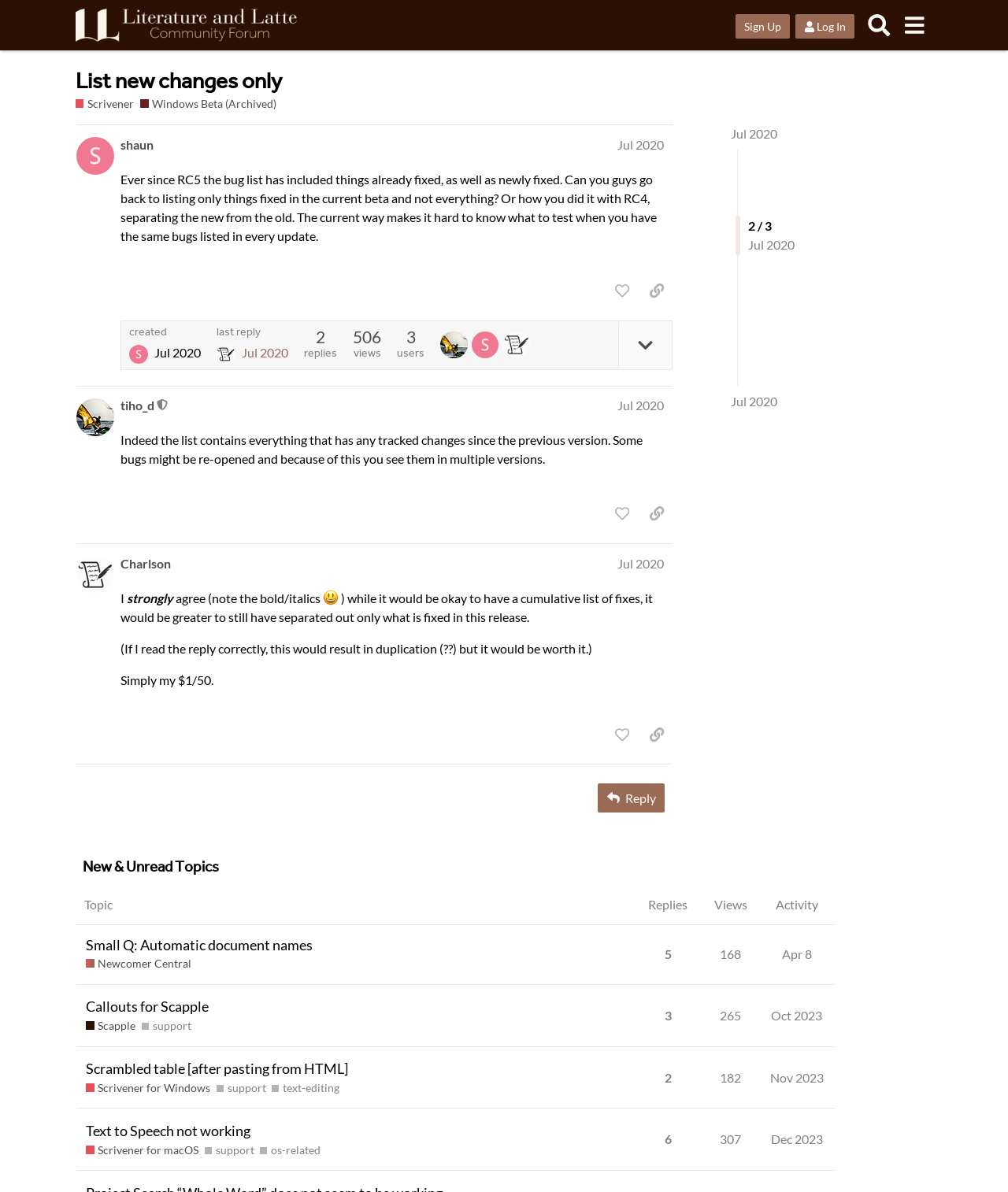Extract the primary heading text from the webpage.

List new changes only